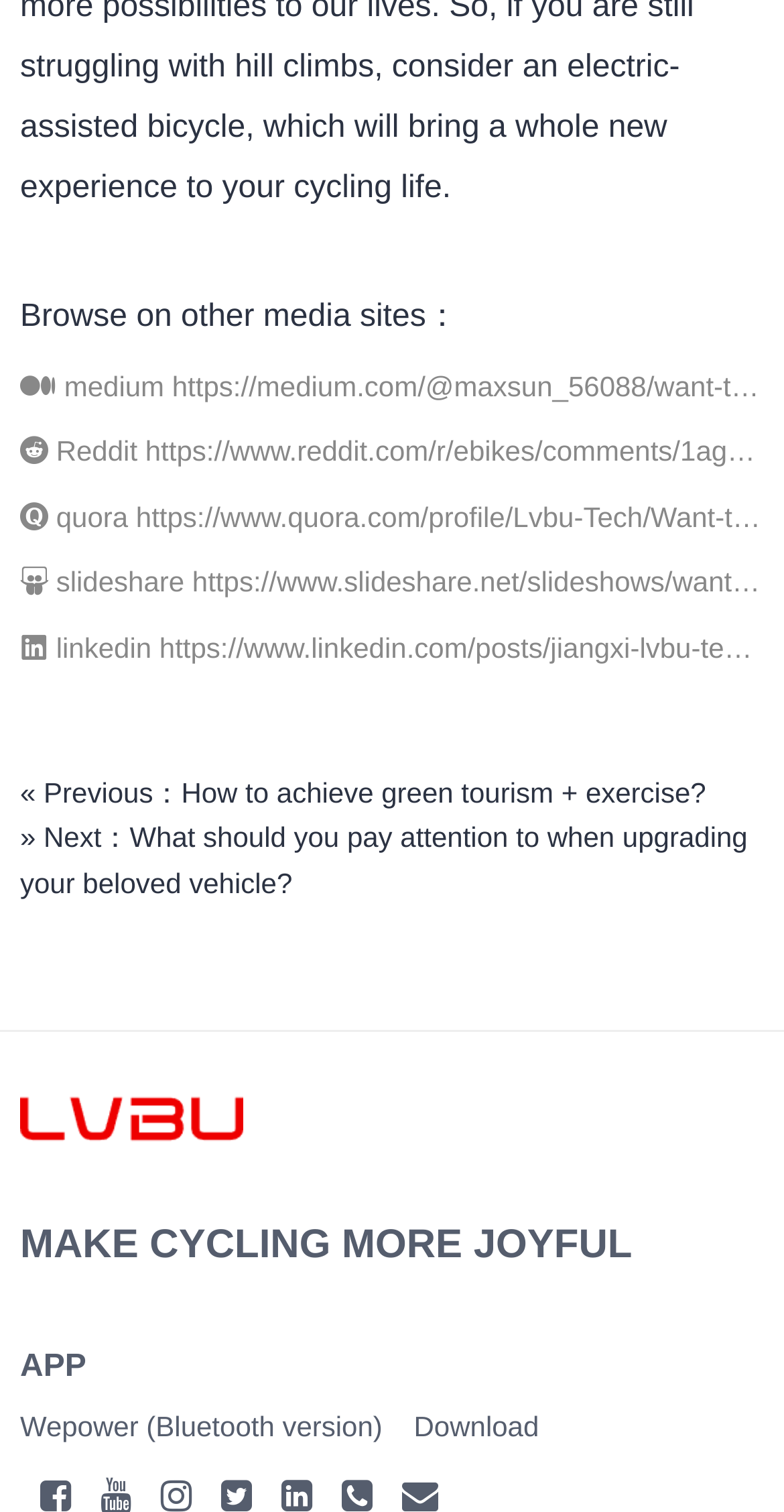Utilize the information from the image to answer the question in detail:
What is the name of the app?

I found the heading element with the text 'APP' and then looked for the link element with the text 'Wepower (Bluetooth version)' which is the name of the app.